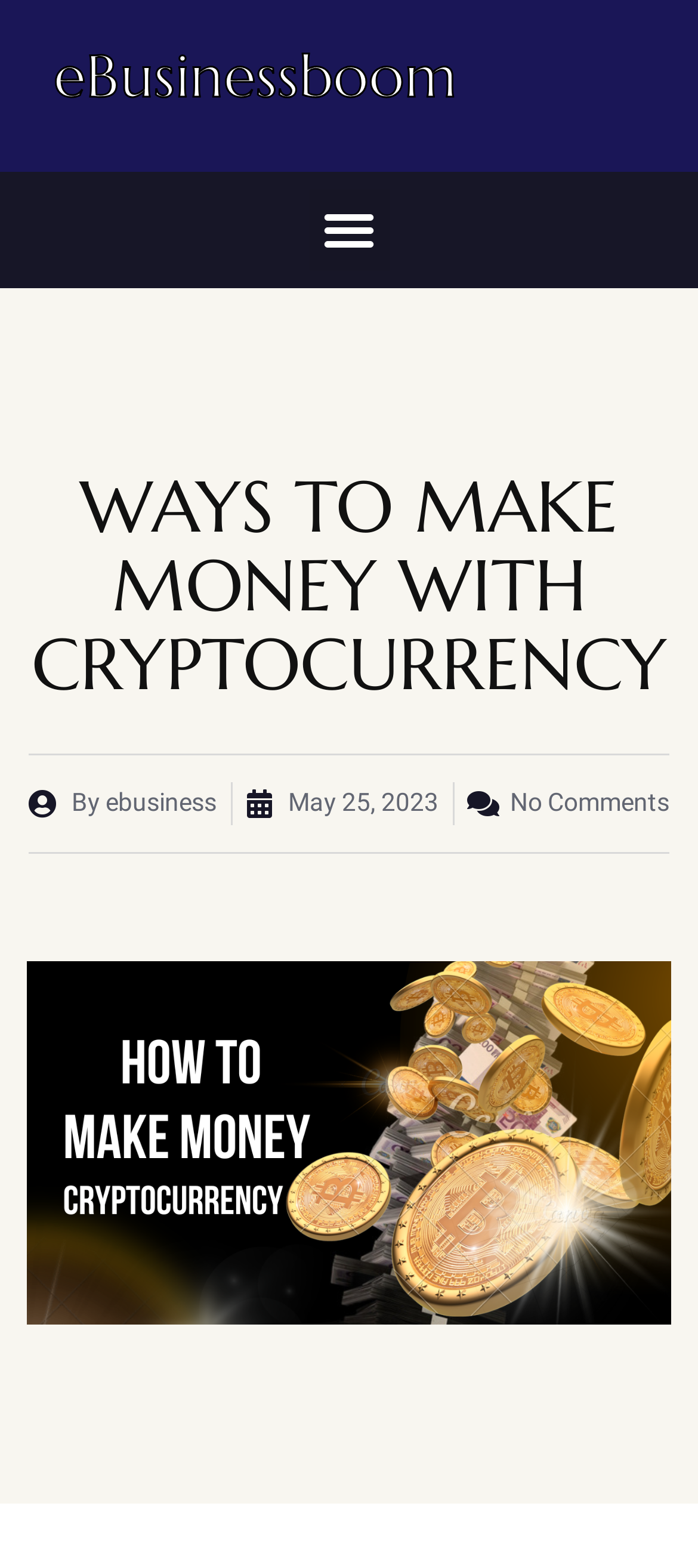What is the website about?
Refer to the image and provide a thorough answer to the question.

Based on the webpage's content, it appears to be focused on providing information and resources related to investing in cryptocurrency as a means of making money.